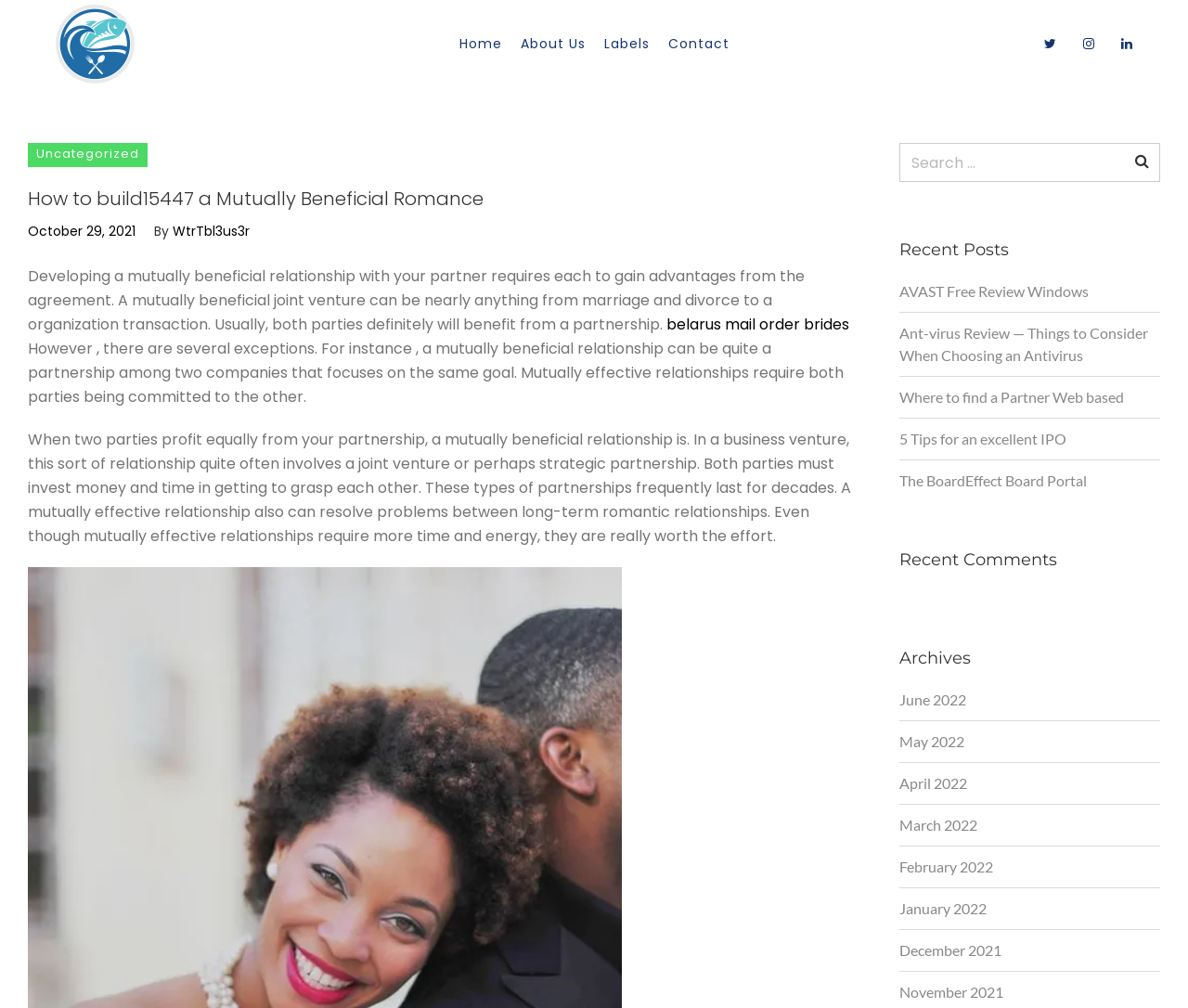Using the format (top-left x, top-left y, bottom-right x, bottom-right y), provide the bounding box coordinates for the described UI element. All values should be floating point numbers between 0 and 1: June 2022

[0.757, 0.683, 0.814, 0.705]